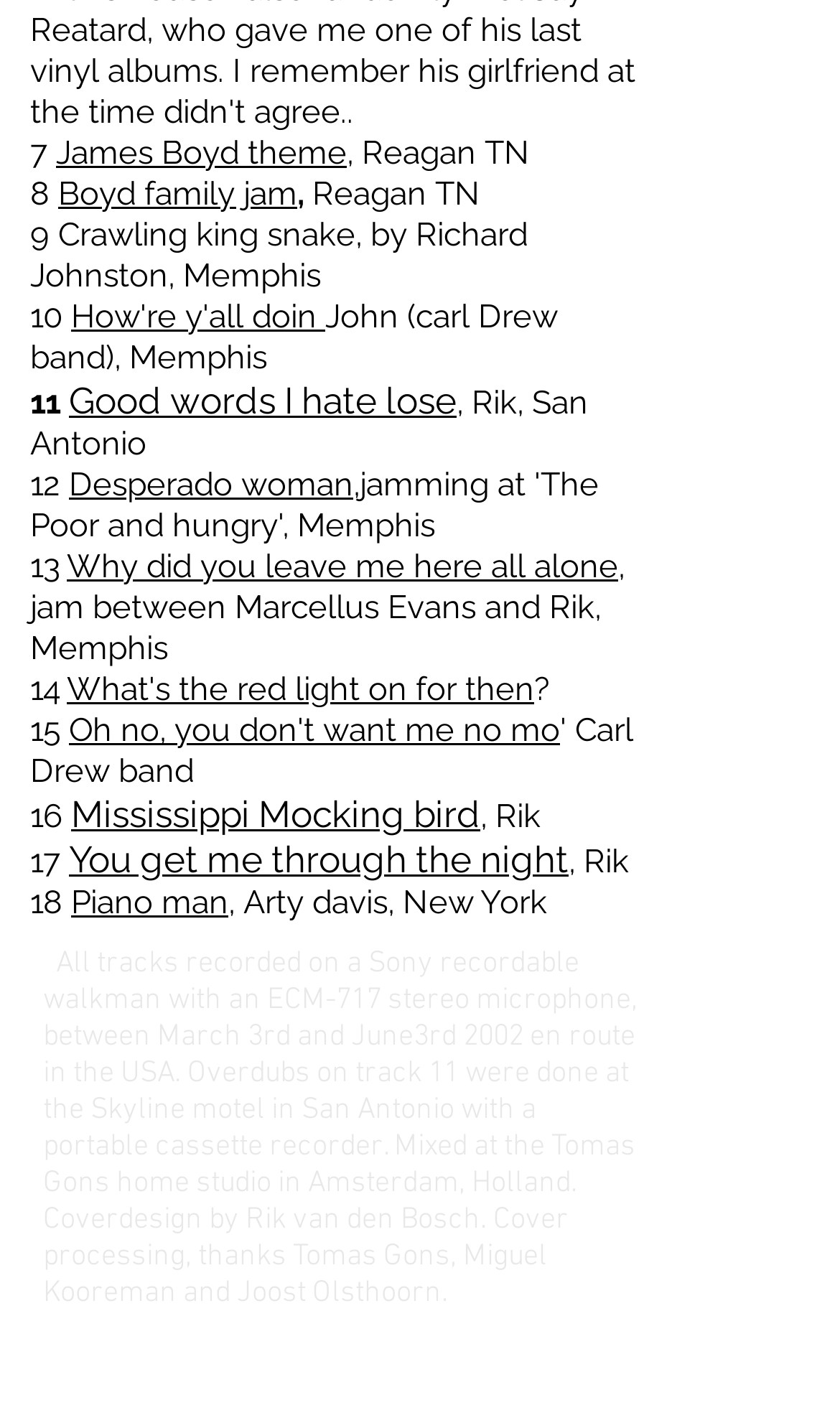Please give the bounding box coordinates of the area that should be clicked to fulfill the following instruction: "Click on '80s Music category". The coordinates should be in the format of four float numbers from 0 to 1, i.e., [left, top, right, bottom].

None